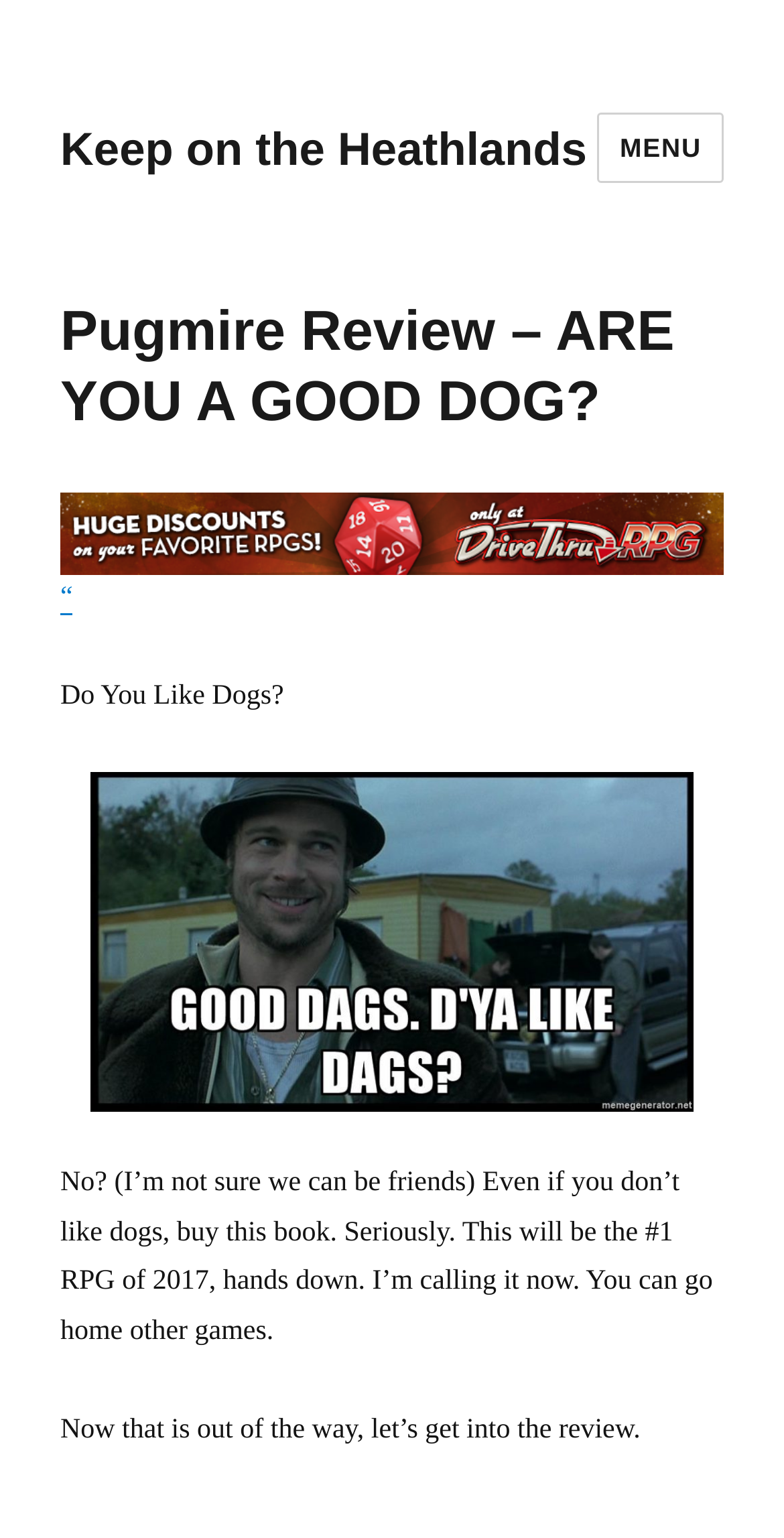Please give a succinct answer to the question in one word or phrase:
What is the purpose of the webpage?

To review a book